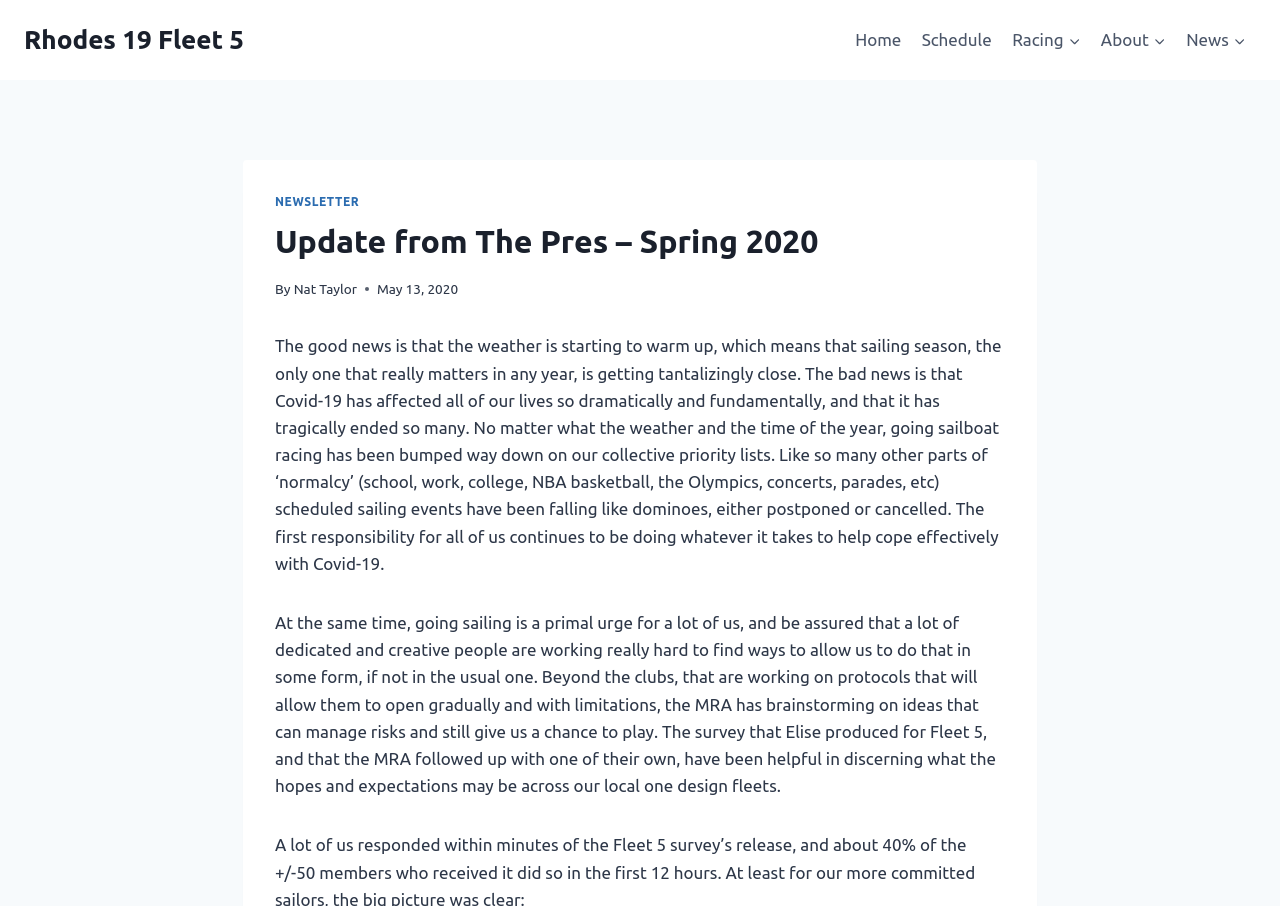Please identify the bounding box coordinates of the element's region that should be clicked to execute the following instruction: "Click on Home". The bounding box coordinates must be four float numbers between 0 and 1, i.e., [left, top, right, bottom].

[0.66, 0.018, 0.712, 0.07]